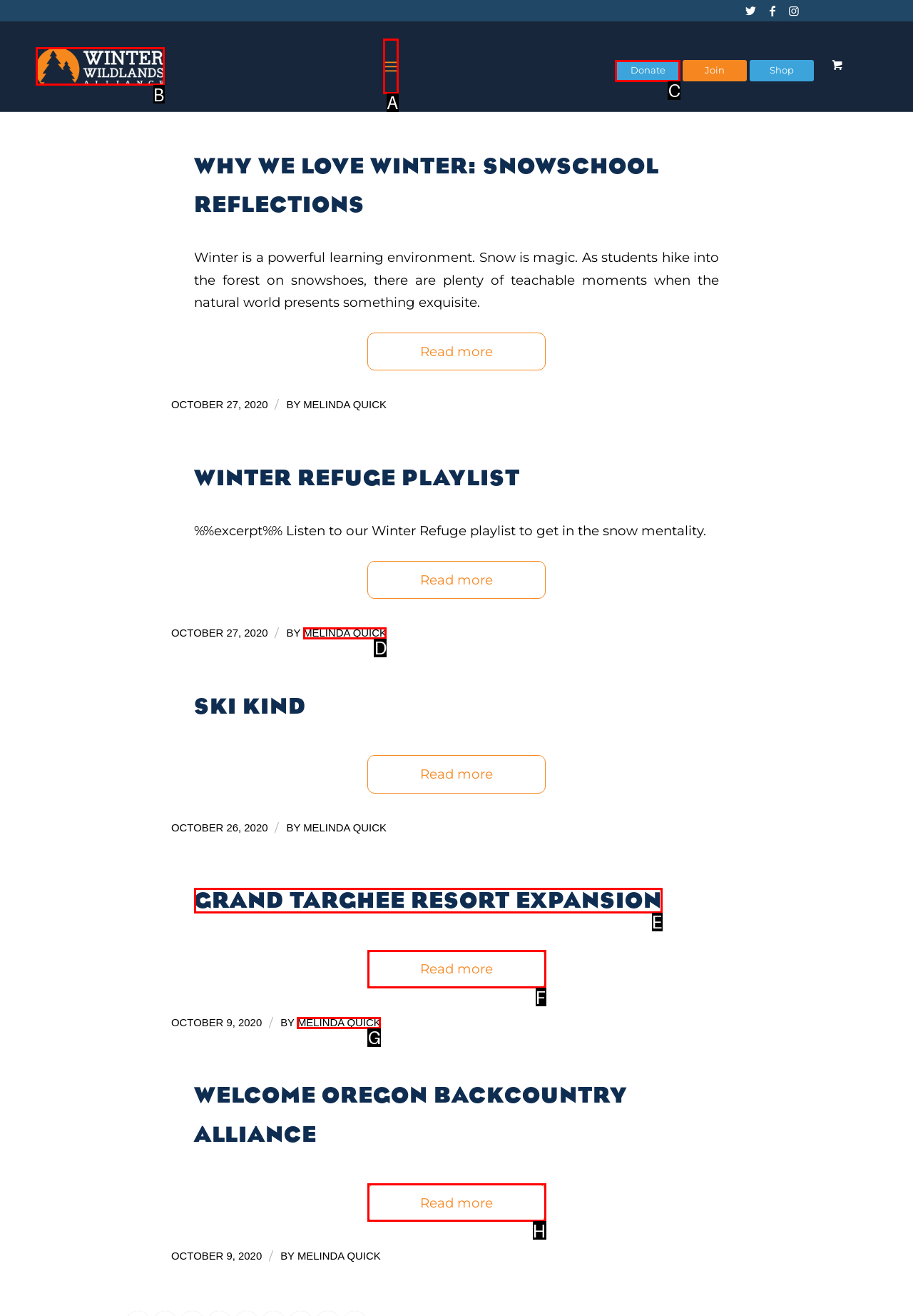Tell me which one HTML element I should click to complete the following task: Donate to Winter Wildlands Alliance Answer with the option's letter from the given choices directly.

C